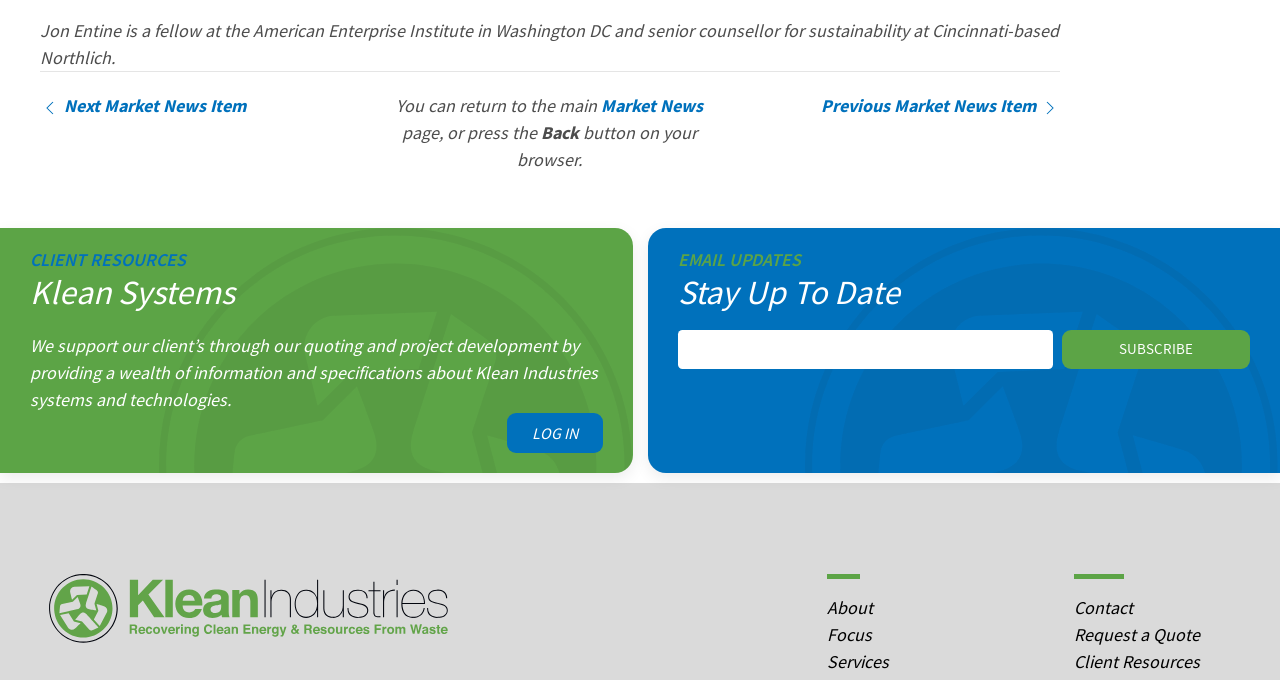Specify the bounding box coordinates of the area to click in order to execute this command: 'Click on the 'About' link'. The coordinates should consist of four float numbers ranging from 0 to 1, and should be formatted as [left, top, right, bottom].

[0.646, 0.877, 0.682, 0.911]